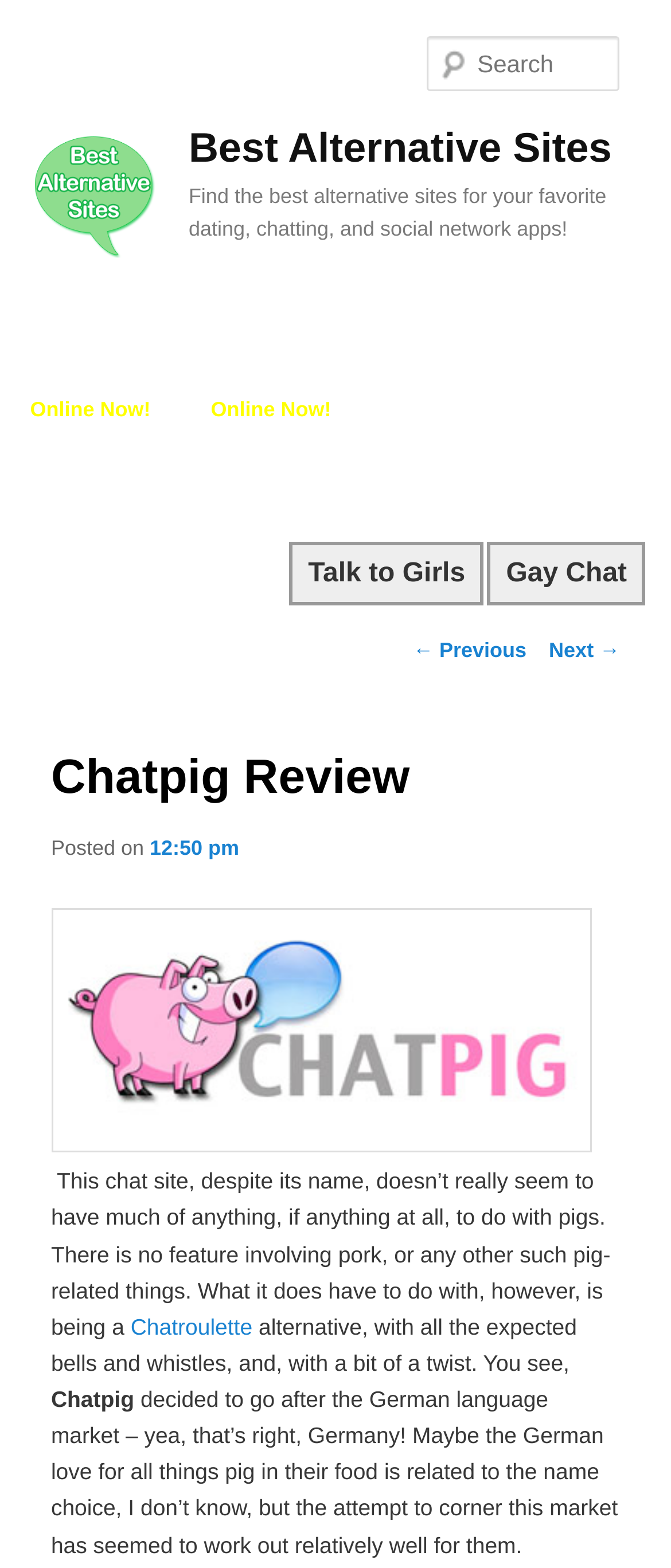Determine the bounding box coordinates of the clickable element to achieve the following action: 'Click on Talk to Girls'. Provide the coordinates as four float values between 0 and 1, formatted as [left, top, right, bottom].

[0.431, 0.346, 0.721, 0.386]